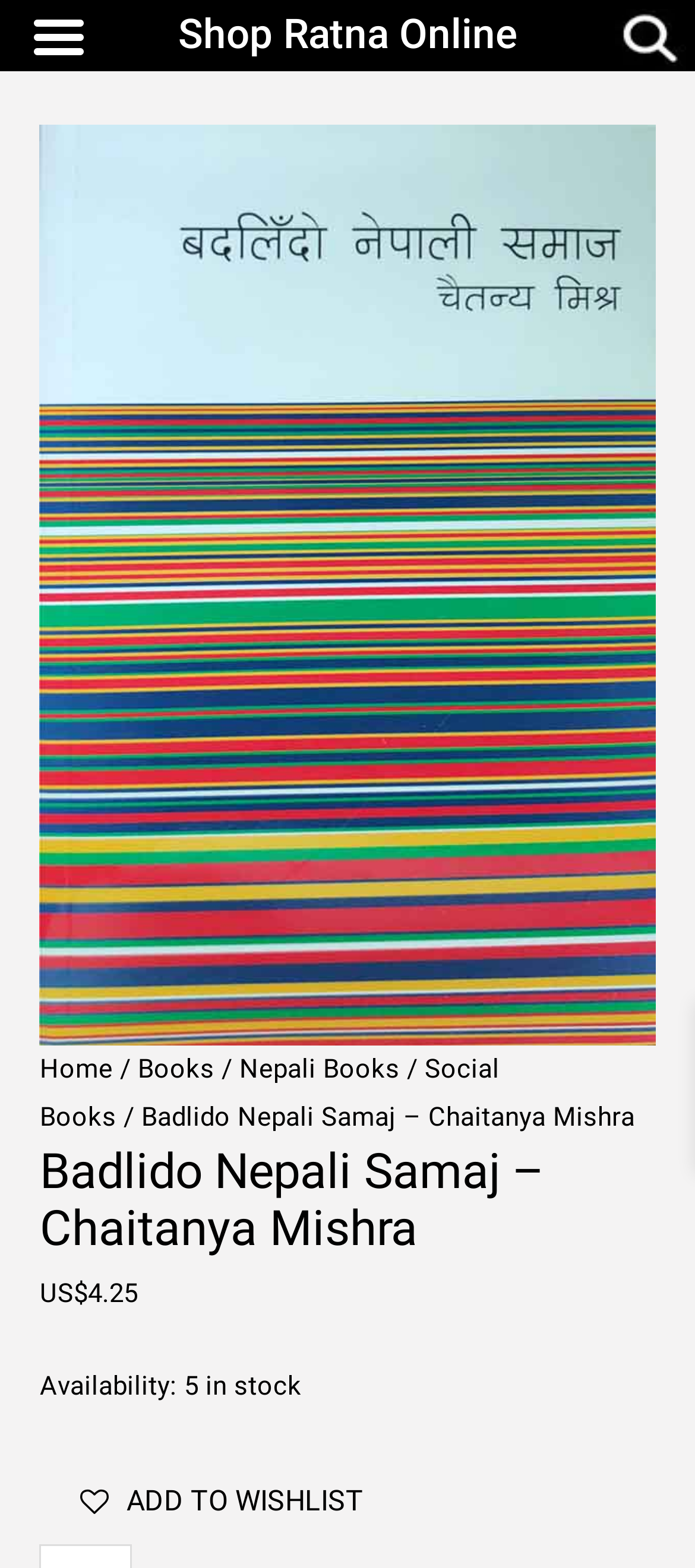Provide a brief response to the question below using a single word or phrase: 
What is the name of the book?

Badlido Nepali Samaj